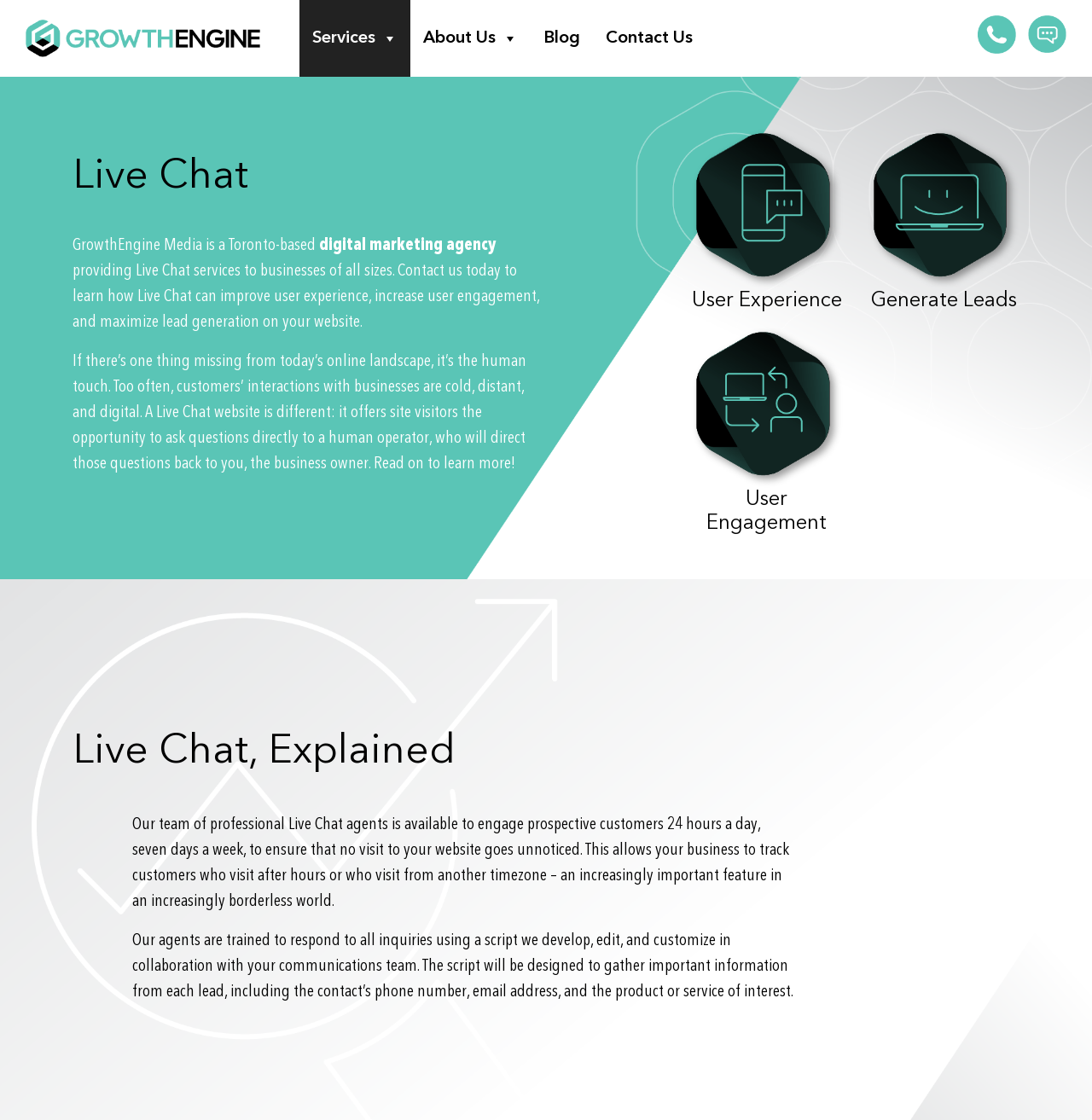Please find the bounding box coordinates of the clickable region needed to complete the following instruction: "Visit GrowthEngine Media homepage". The bounding box coordinates must consist of four float numbers between 0 and 1, i.e., [left, top, right, bottom].

[0.012, 0.027, 0.238, 0.042]